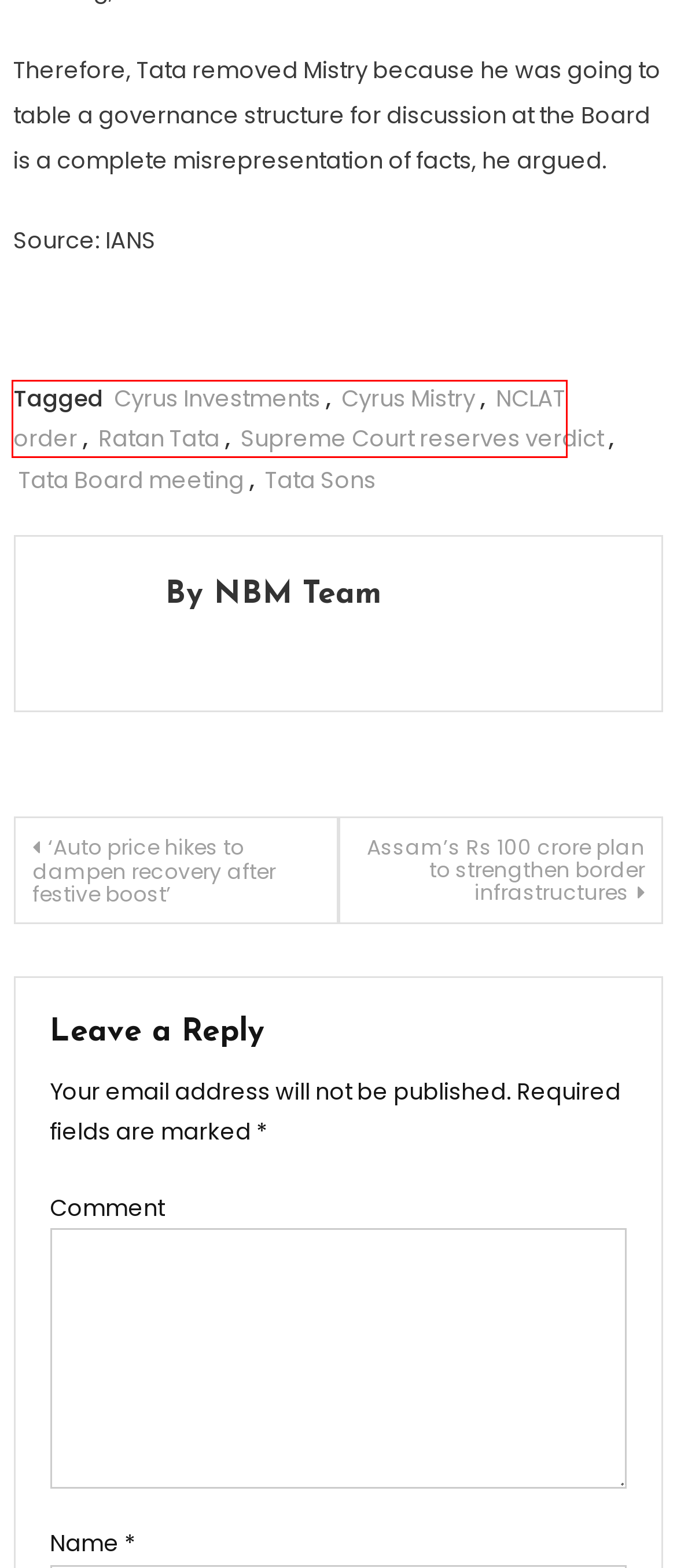You are provided with a screenshot of a webpage that includes a red rectangle bounding box. Please choose the most appropriate webpage description that matches the new webpage after clicking the element within the red bounding box. Here are the candidates:
A. About Us | National Business Mirror
B. Supreme Court reserves verdict | National Business Mirror
C. NCLAT order | National Business Mirror
D. Tata Board meeting | National Business Mirror
E. Our Team | National Business Mirror
F. Color Blog: Creative WordPress Blog Theme
G. March, 2024 | National Business Mirror
H. By NBM Team | National Business Mirror

C